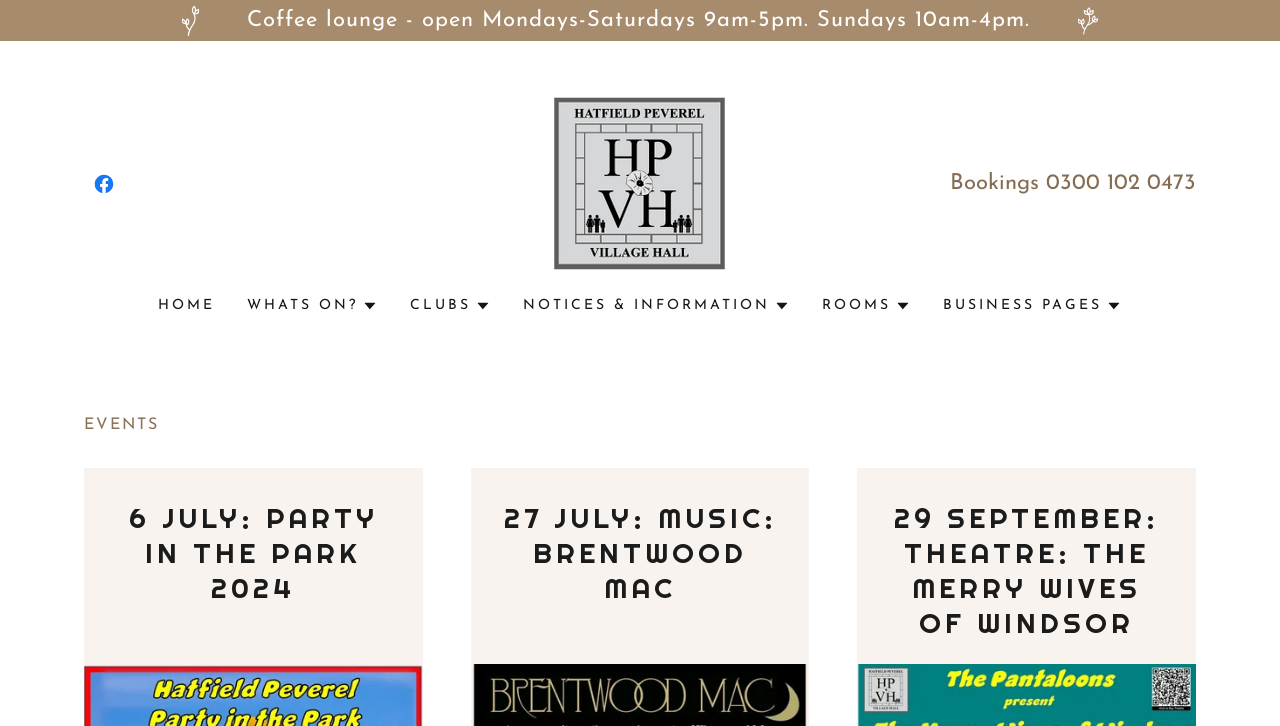Identify the bounding box for the UI element described as: "aria-label="Facebook"". Ensure the coordinates are four float numbers between 0 and 1, formatted as [left, top, right, bottom].

[0.066, 0.225, 0.097, 0.28]